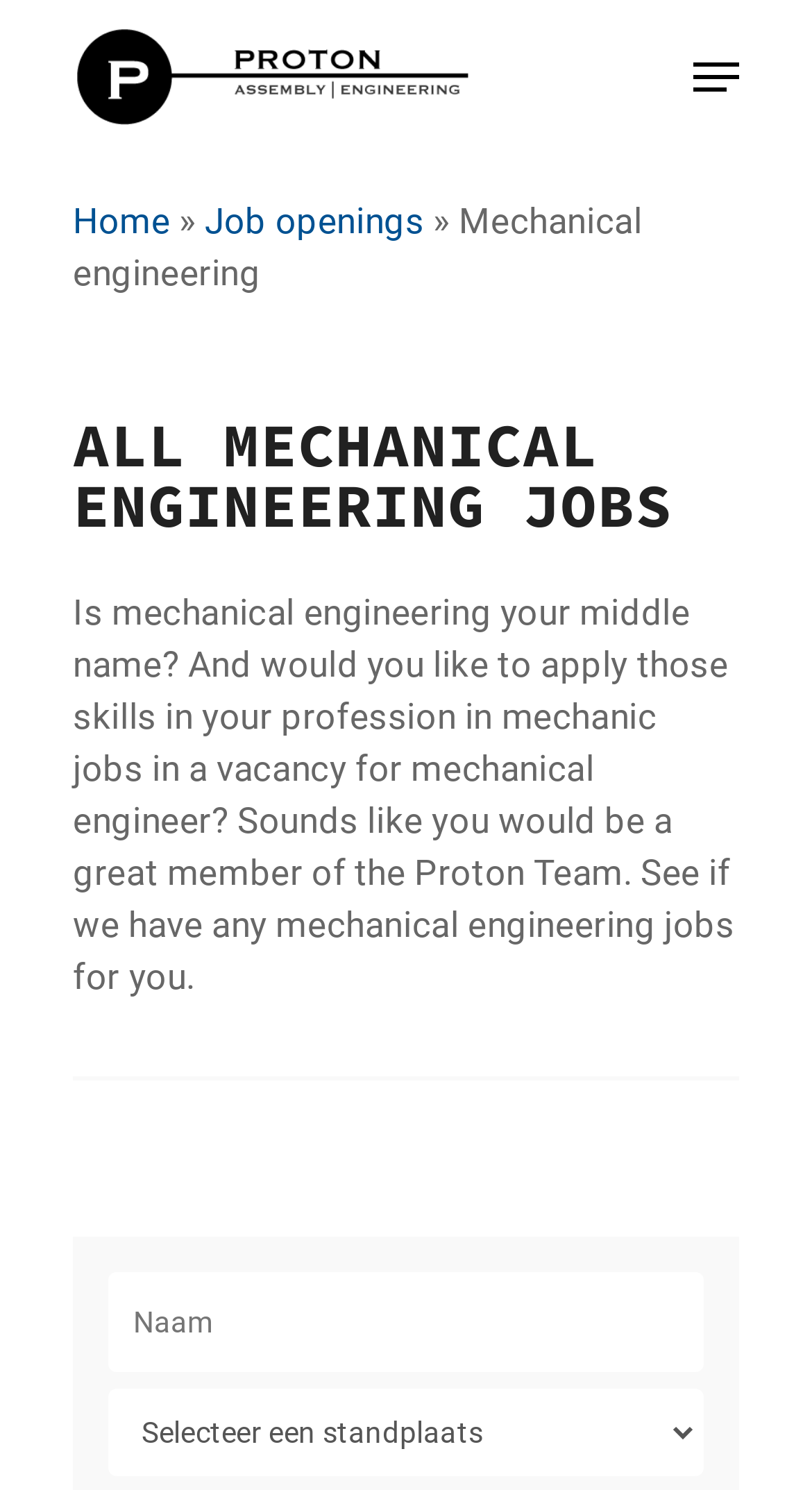Given the webpage screenshot, identify the bounding box of the UI element that matches this description: "Menu".

[0.854, 0.038, 0.91, 0.066]